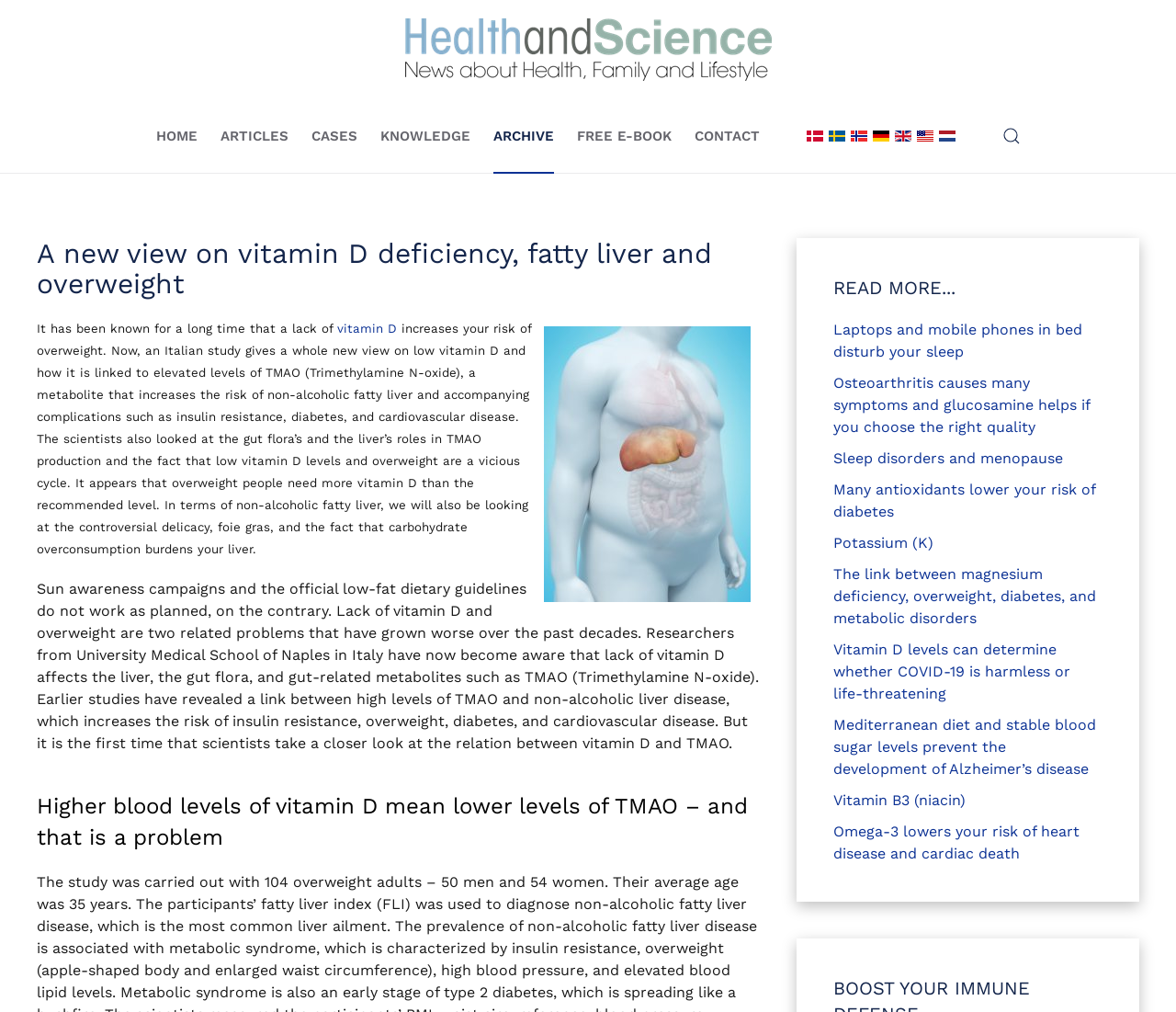Predict the bounding box coordinates of the area that should be clicked to accomplish the following instruction: "Read more about vitamin D deficiency". The bounding box coordinates should consist of four float numbers between 0 and 1, i.e., [left, top, right, bottom].

[0.708, 0.272, 0.938, 0.297]